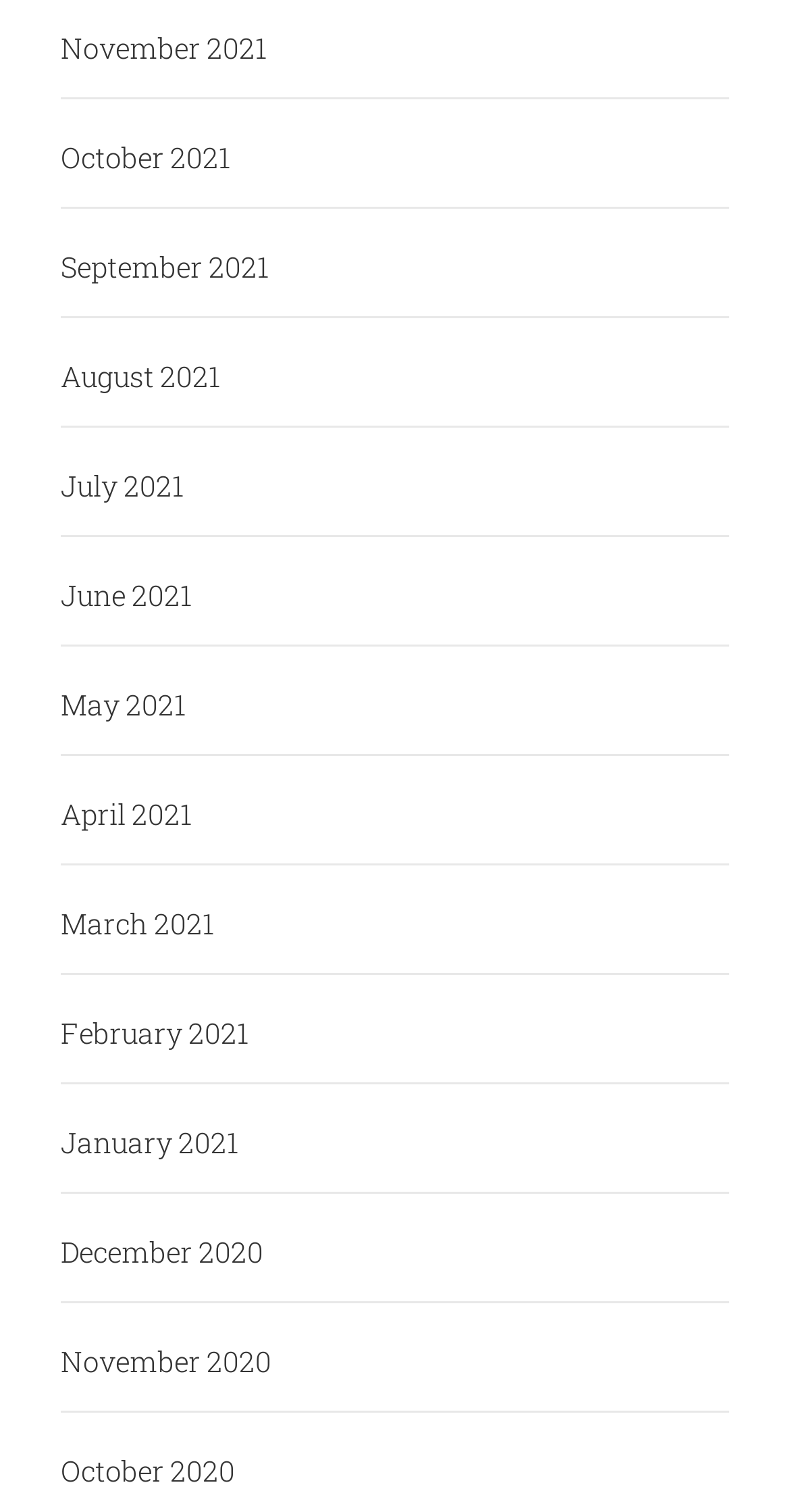Locate the bounding box coordinates of the element to click to perform the following action: 'view September 2021'. The coordinates should be given as four float values between 0 and 1, in the form of [left, top, right, bottom].

[0.064, 0.158, 0.341, 0.195]